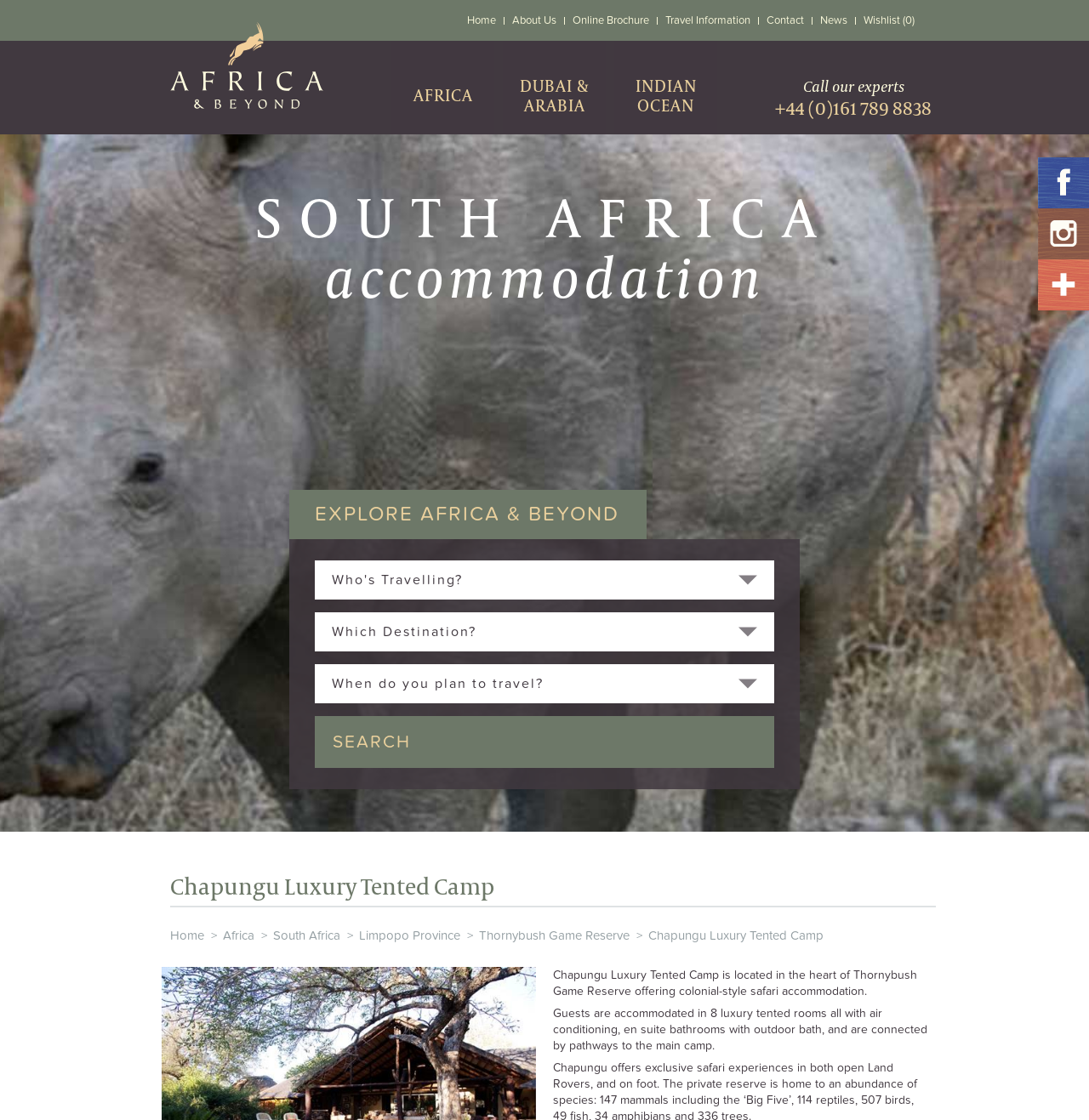Please determine the bounding box coordinates of the element's region to click for the following instruction: "Call the experts".

[0.712, 0.036, 0.855, 0.107]